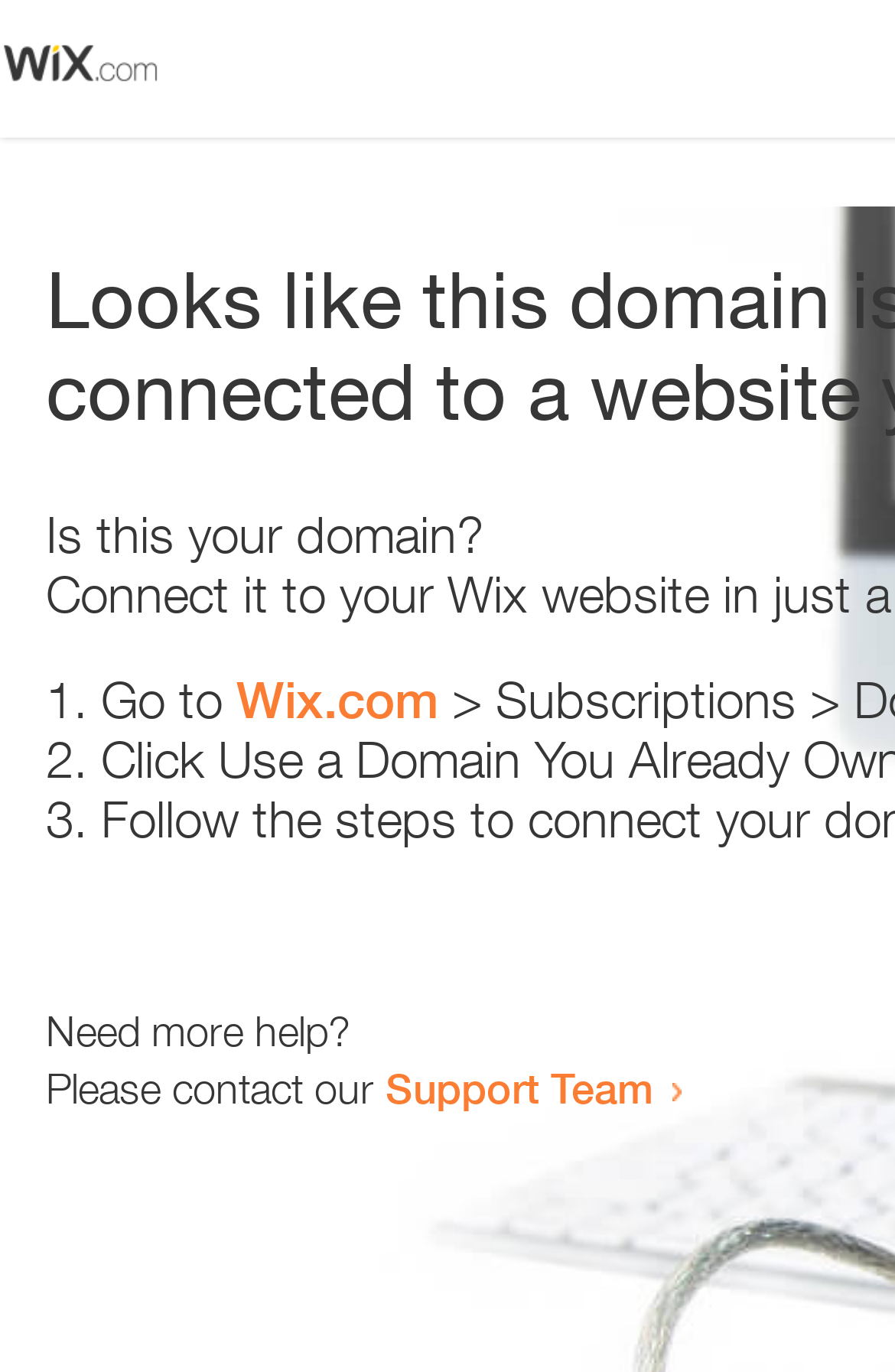What is the purpose of the webpage?
Please use the image to provide a one-word or short phrase answer.

Domain error